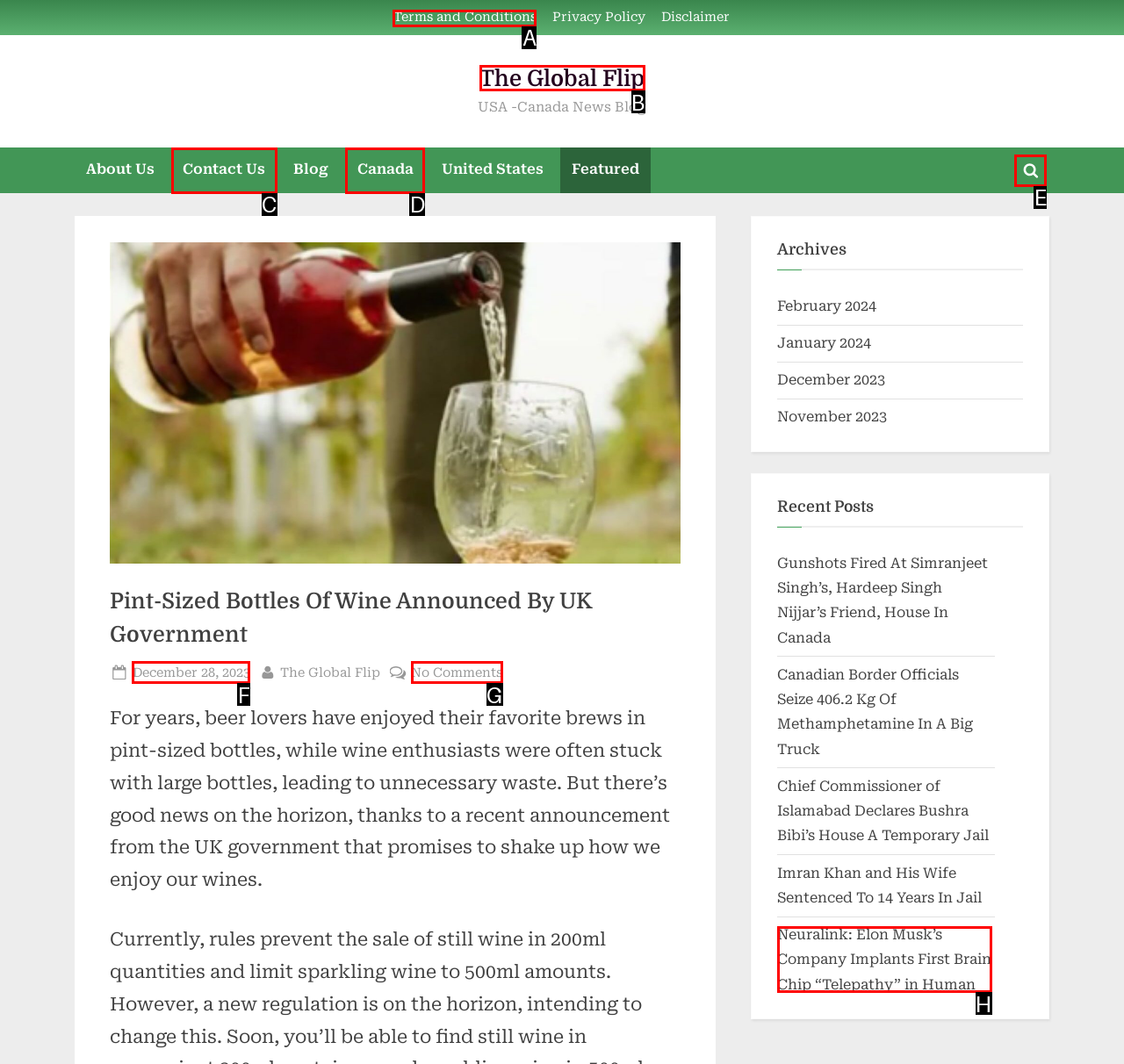Choose the HTML element that matches the description: The Global Flip
Reply with the letter of the correct option from the given choices.

B